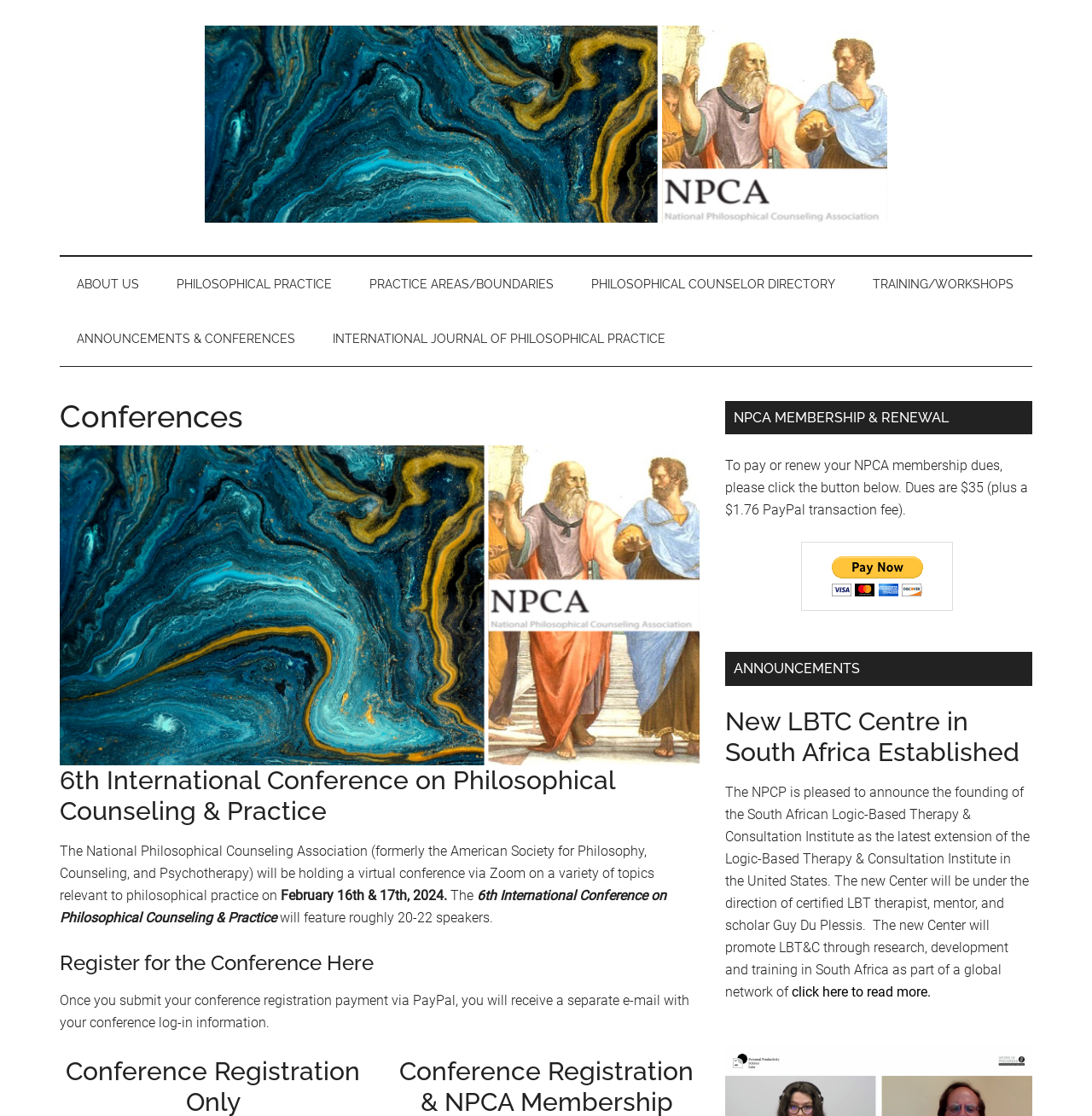Summarize the webpage with a detailed and informative caption.

The webpage is about the National Philosophical Counseling Association (NPCA) and its 6th International Conference on Philosophical Counseling & Practice. At the top left corner, there is a link to skip to main content, secondary menu, and primary sidebar. Below these links, there is a logo of NPCA with the text "National Philosophical Counseling Association" written next to it.

On the top navigation bar, there are several links to different sections of the website, including "About Us", "Philosophical Practice", "Practice Areas/Boundaries", "Philosophical Counselor Directory", "Training/Workshops", "Announcements & Conferences", and "International Journal of Philosophical Practice".

Below the navigation bar, there is a section dedicated to the 6th International Conference on Philosophical Counseling & Practice. The conference title is written in a large font, followed by a description of the event, which will be held virtually via Zoom on February 16th and 17th, 2024. The conference will feature around 20-22 speakers.

To the right of the conference section, there is a primary sidebar with several headings, including "NPCA Membership & Renewal" and "Announcements". Under the "NPCA Membership & Renewal" heading, there is a paragraph of text describing the membership dues and a button to pay or renew membership via PayPal. Under the "Announcements" heading, there is a news article about the establishment of a new Logic-Based Therapy & Consultation Institute in South Africa, with a link to read more.

Overall, the webpage is well-organized and easy to navigate, with clear headings and concise text.